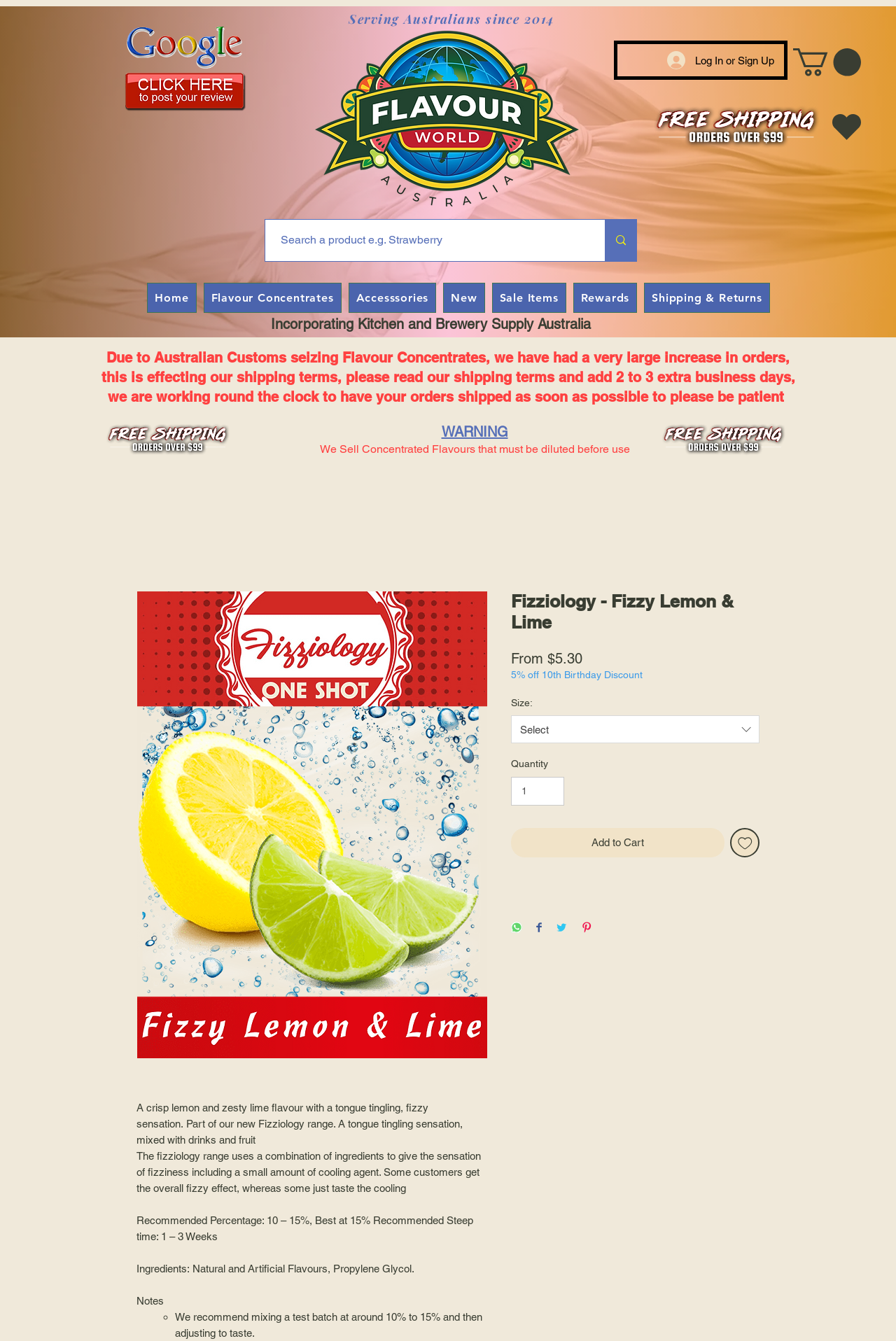Please identify the bounding box coordinates of the clickable region that I should interact with to perform the following instruction: "Add to Cart". The coordinates should be expressed as four float numbers between 0 and 1, i.e., [left, top, right, bottom].

[0.57, 0.617, 0.808, 0.639]